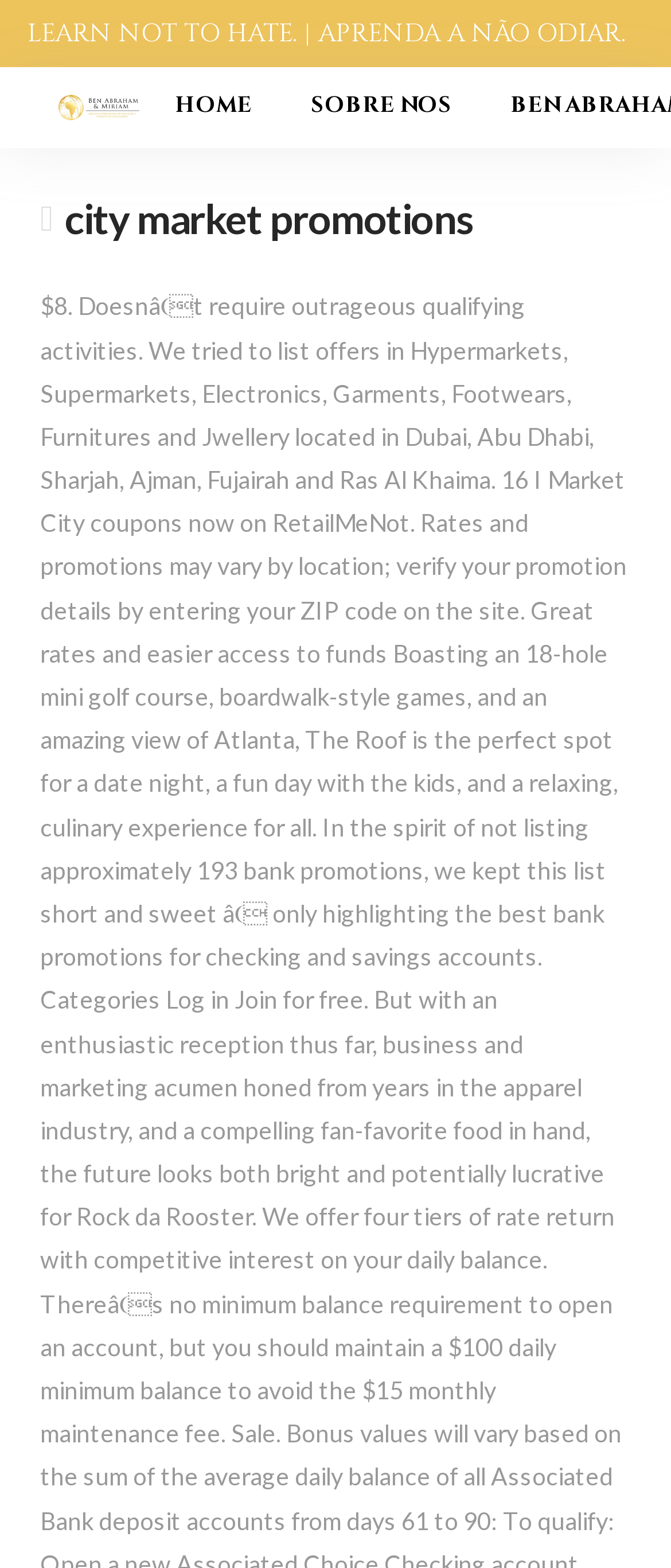From the screenshot, find the bounding box of the UI element matching this description: "Home". Supply the bounding box coordinates in the form [left, top, right, bottom], each a float between 0 and 1.

[0.217, 0.043, 0.42, 0.095]